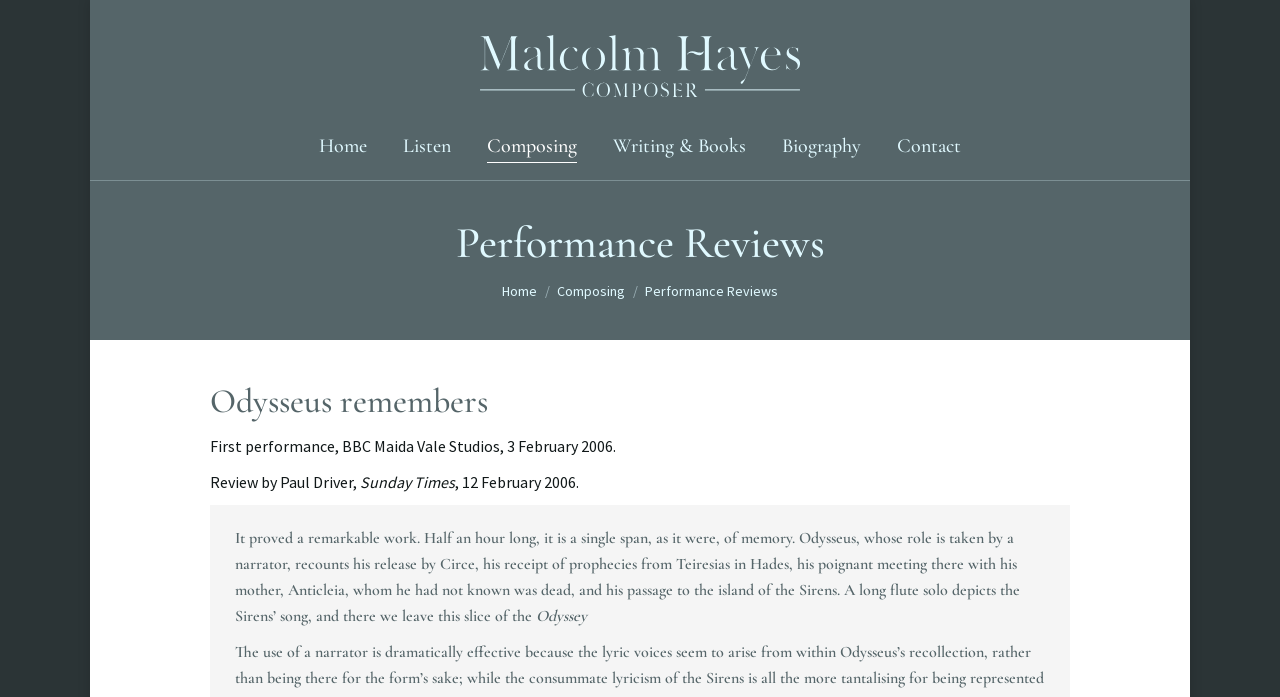Please respond to the question using a single word or phrase:
What is the duration of Odysseus remembers?

Half an hour